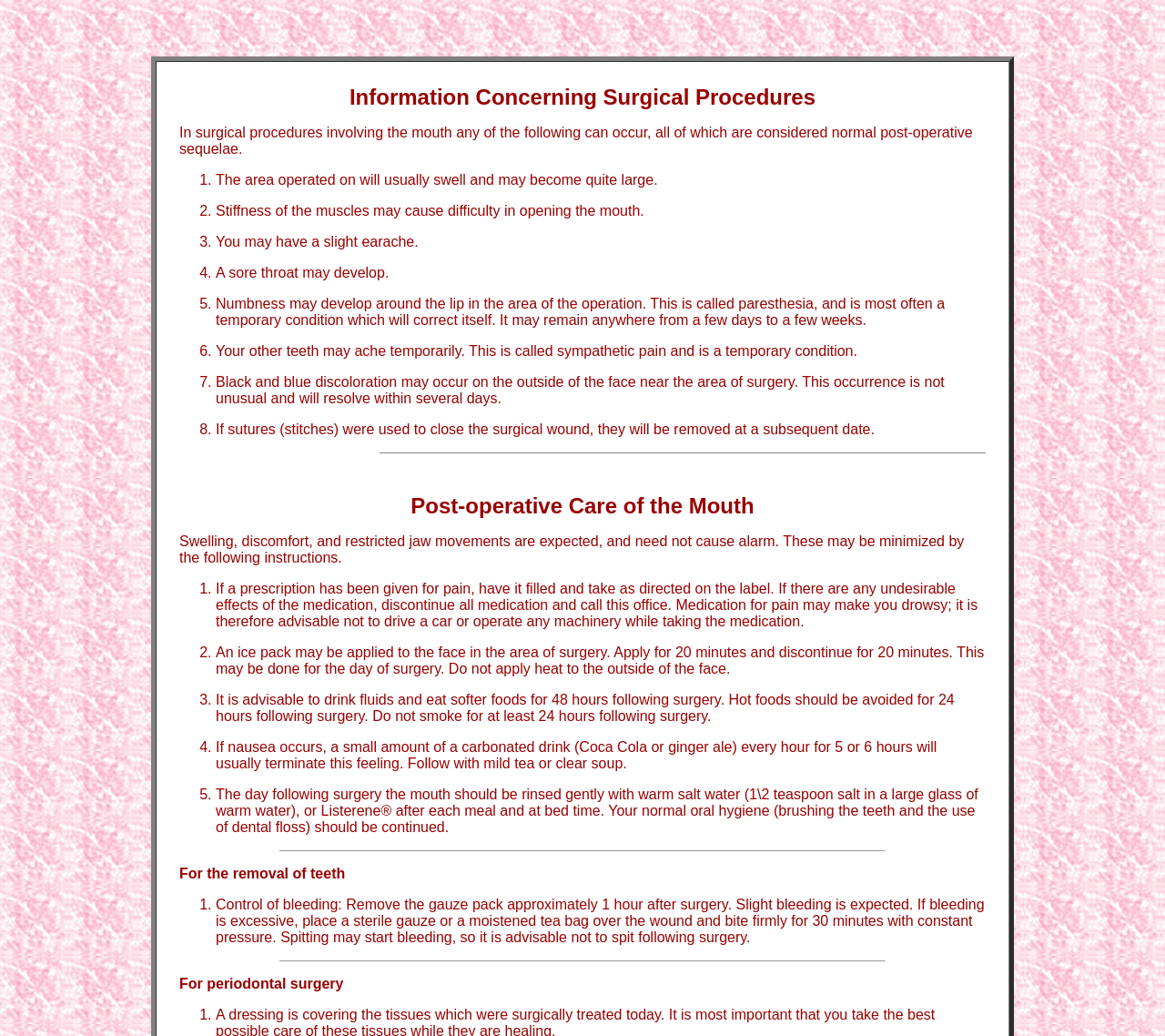What are the possible symptoms after surgery?
Based on the image, please offer an in-depth response to the question.

Based on the webpage, after surgery, patients may experience symptoms such as earache, sore throat, numbness, and others. These symptoms are listed in the first section of the webpage, with each symptom described in detail.